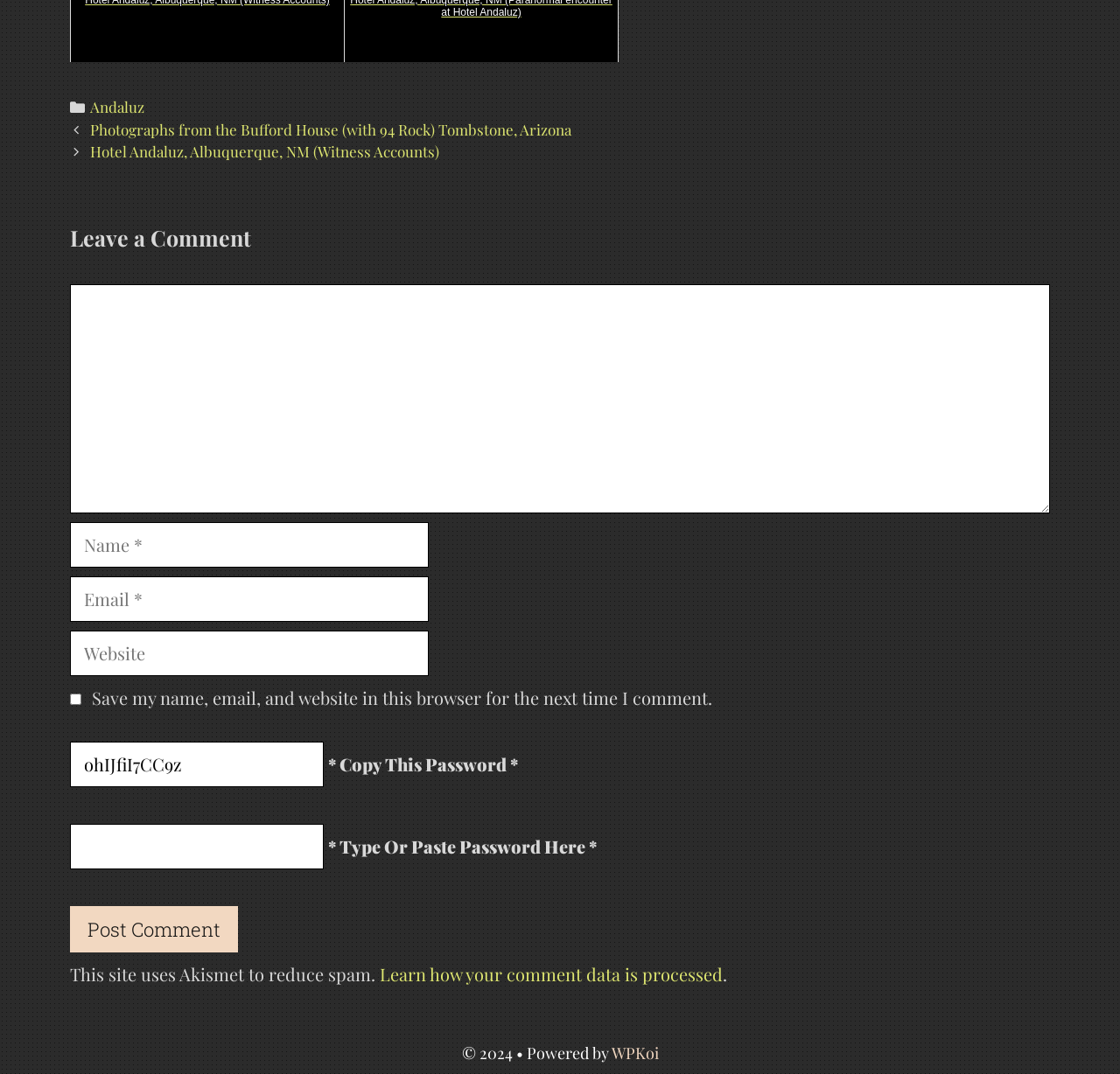What is the copyright year of the website?
Refer to the image and offer an in-depth and detailed answer to the question.

The footer section of the webpage contains a statement that says '© 2024', which suggests that the copyright year of the website is 2024.